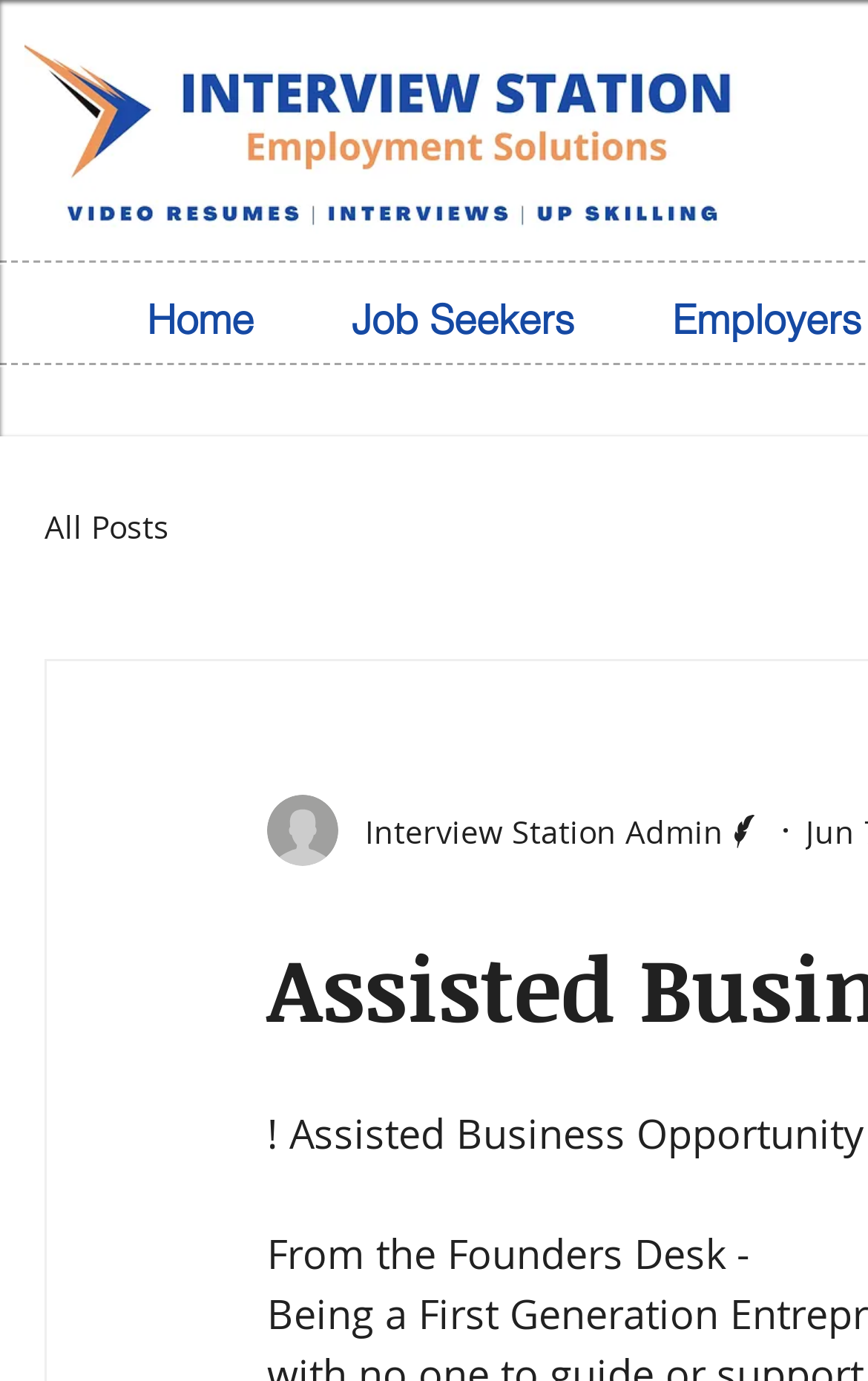Provide a short answer using a single word or phrase for the following question: 
How many main navigation links are at the top of the webpage?

2